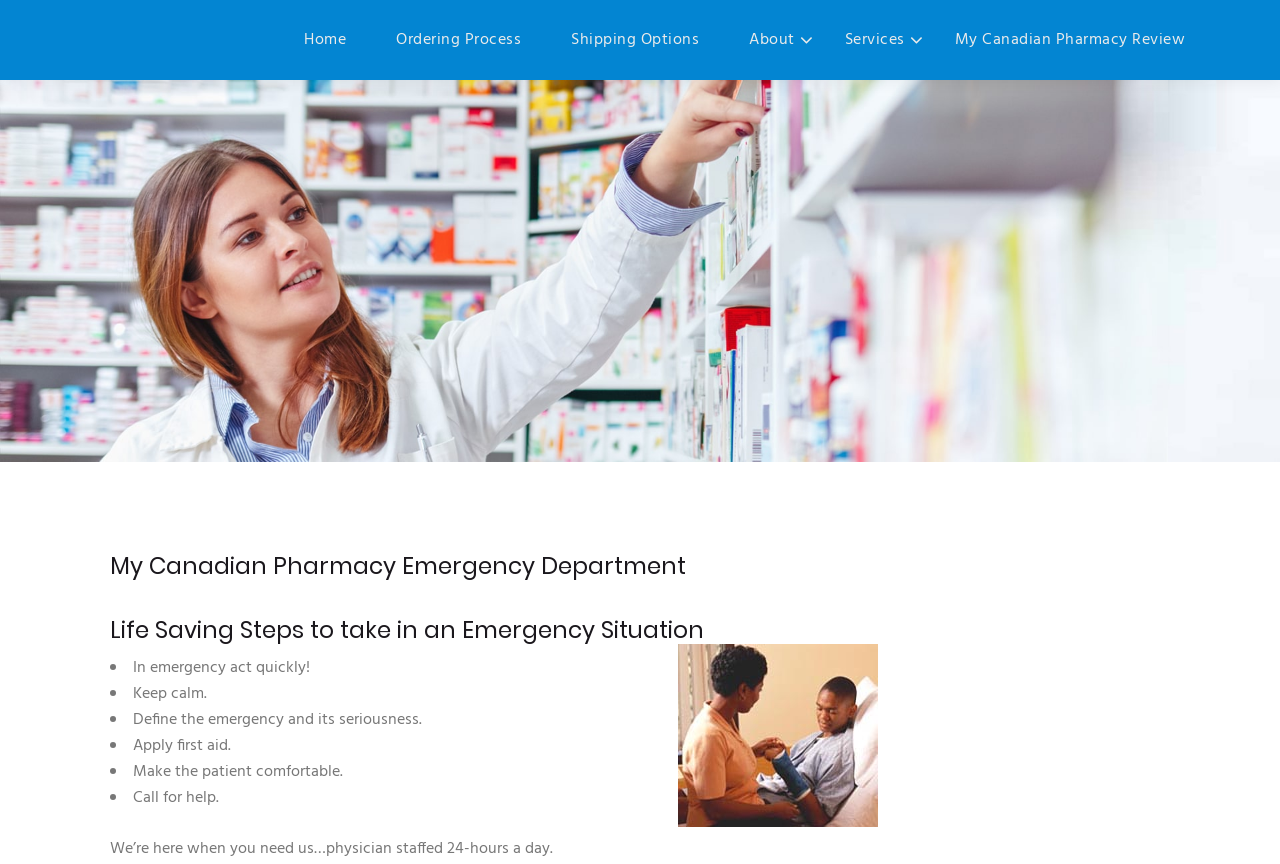What is the recommended first step in an emergency situation?
Based on the image, respond with a single word or phrase.

Act quickly